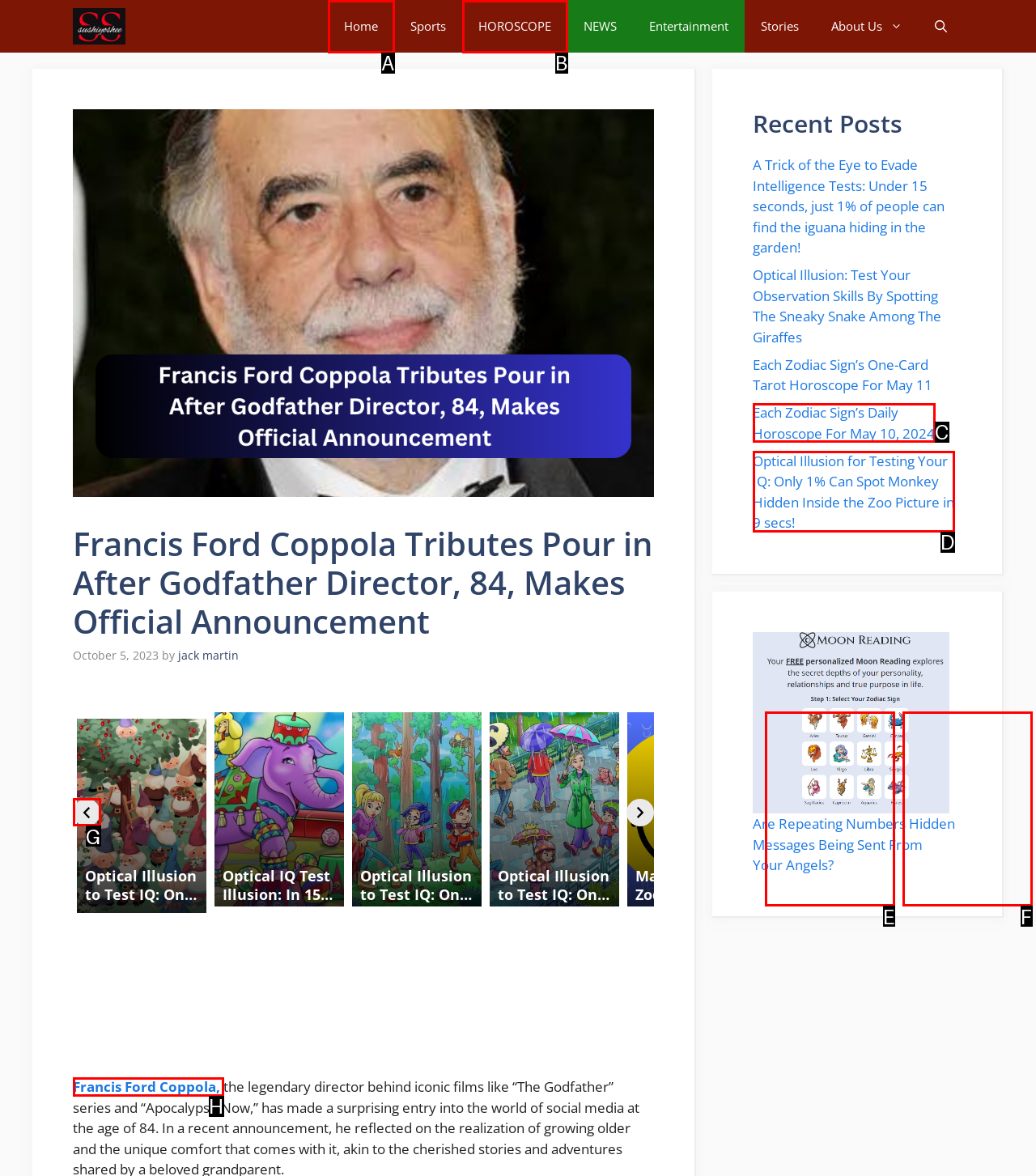Match the description: Francis Ford Coppola, to the appropriate HTML element. Respond with the letter of your selected option.

H